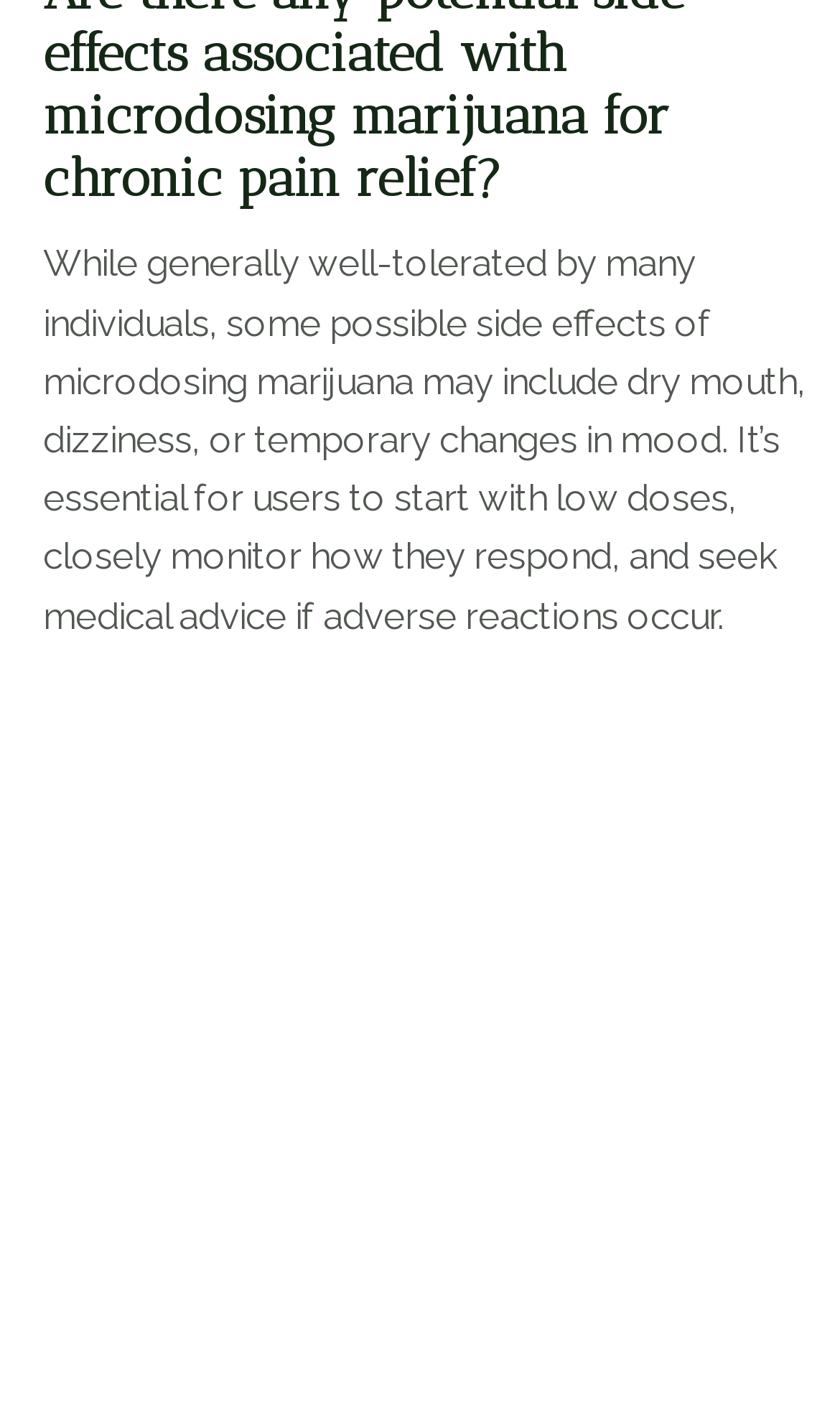Determine the bounding box coordinates for the UI element described. Format the coordinates as (top-left x, top-left y, bottom-right x, bottom-right y) and ensure all values are between 0 and 1. Element description: alt="Top Cannabis Dispensaries in Kamloops"

[0.026, 0.641, 0.379, 0.85]